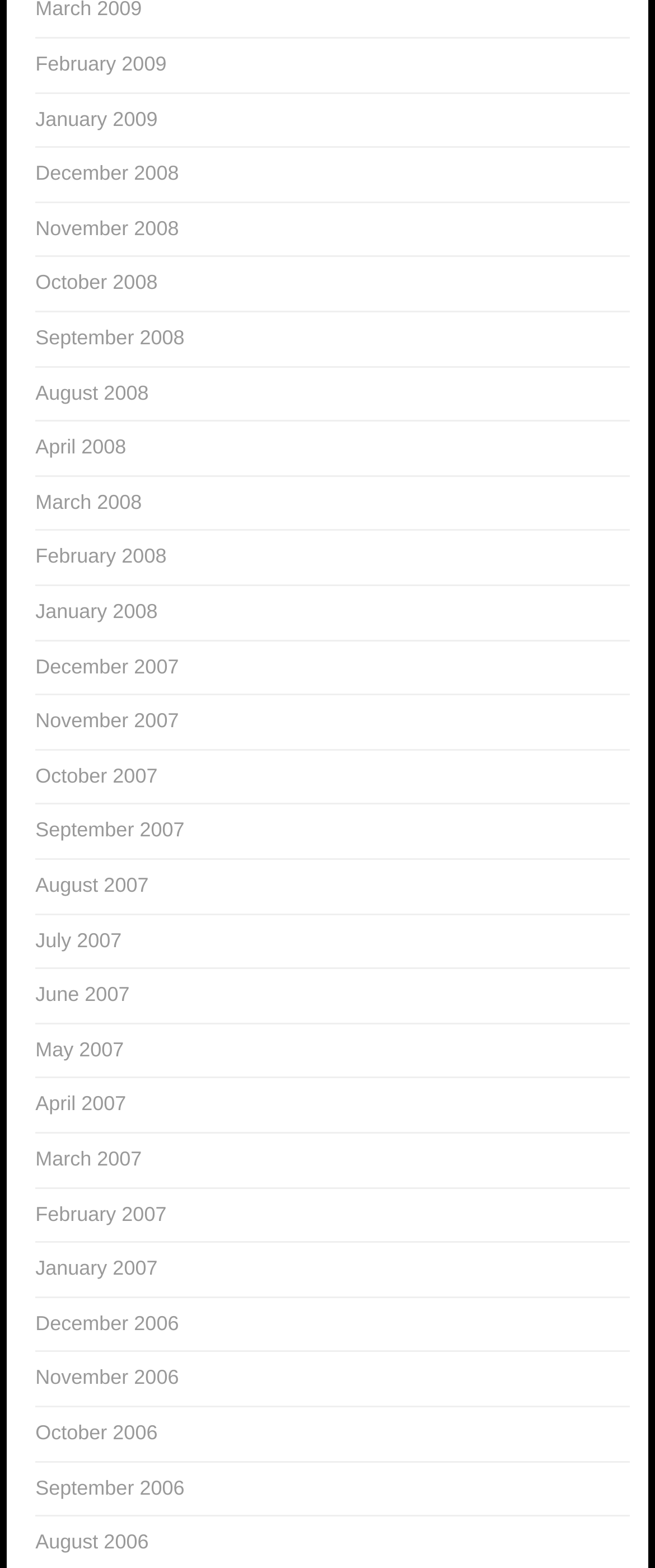How many months are listed in 2008?
Give a single word or phrase answer based on the content of the image.

3